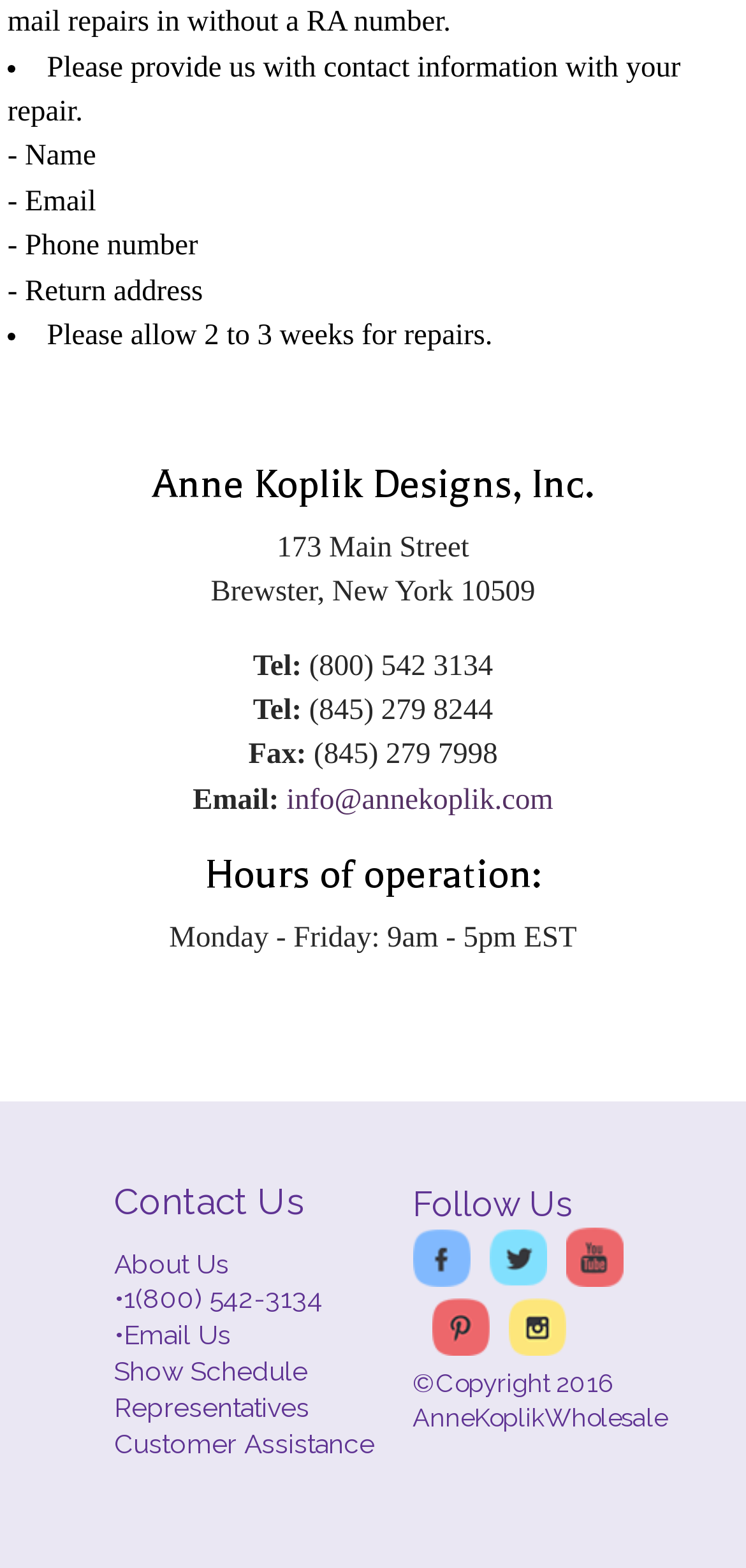Determine the bounding box coordinates for the HTML element described here: "Email Us".

[0.166, 0.842, 0.309, 0.861]